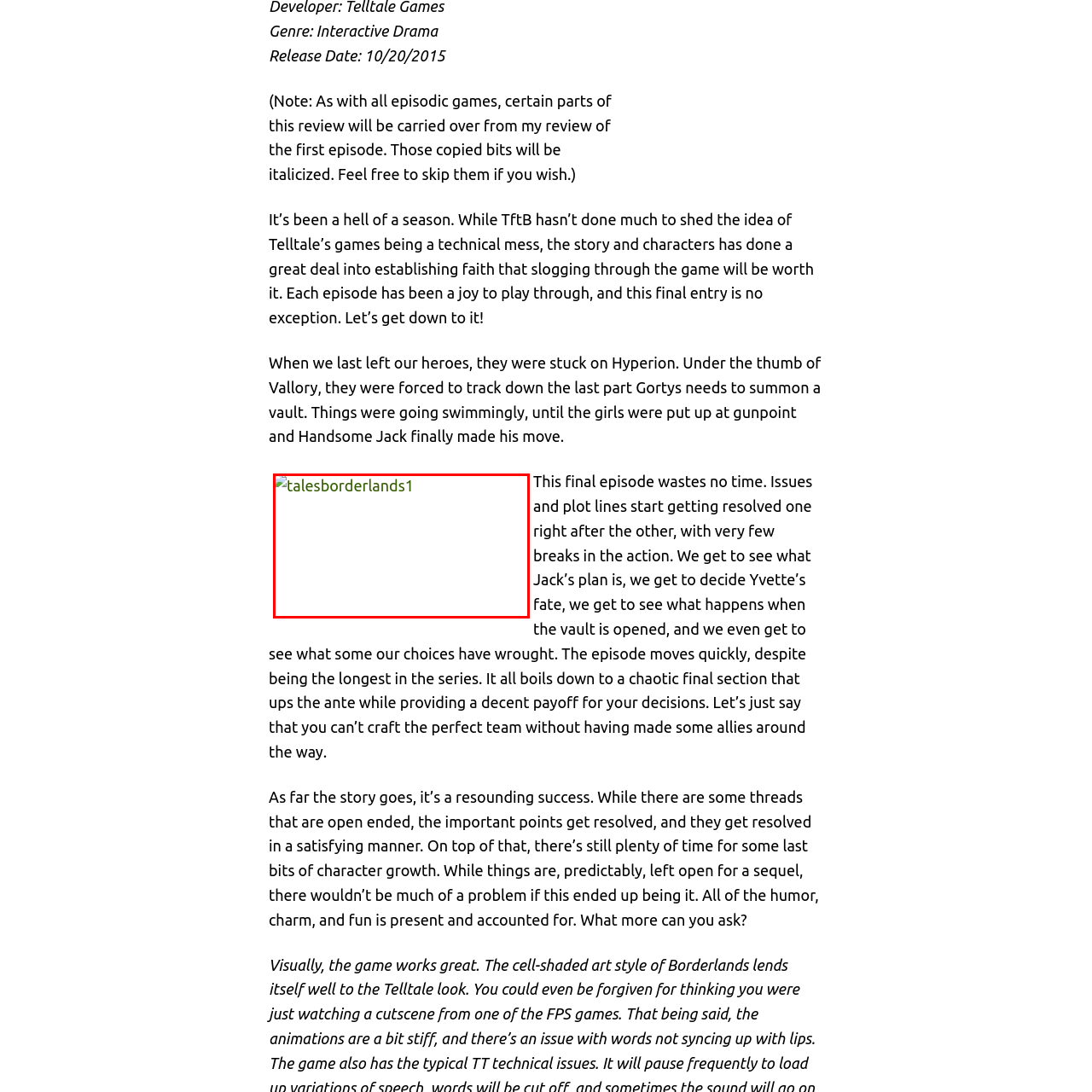What is the name of the antagonist?
Check the image inside the red bounding box and provide your answer in a single word or short phrase.

Vallory